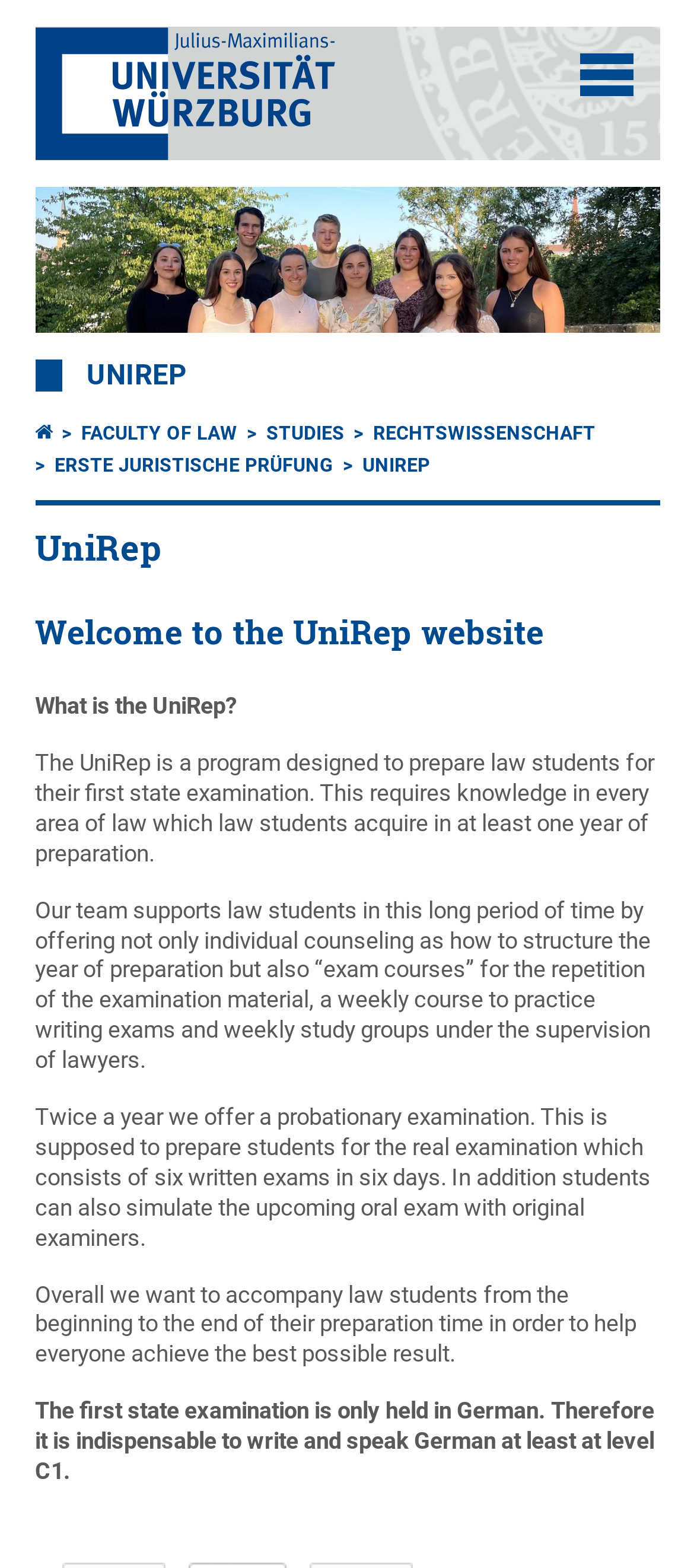Determine the bounding box coordinates of the section I need to click to execute the following instruction: "Navigate to FACULTY OF LAW". Provide the coordinates as four float numbers between 0 and 1, i.e., [left, top, right, bottom].

[0.117, 0.269, 0.342, 0.284]